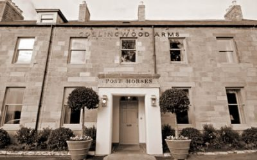What is framing the entrance door?
Respond to the question with a single word or phrase according to the image.

Two large potted plants